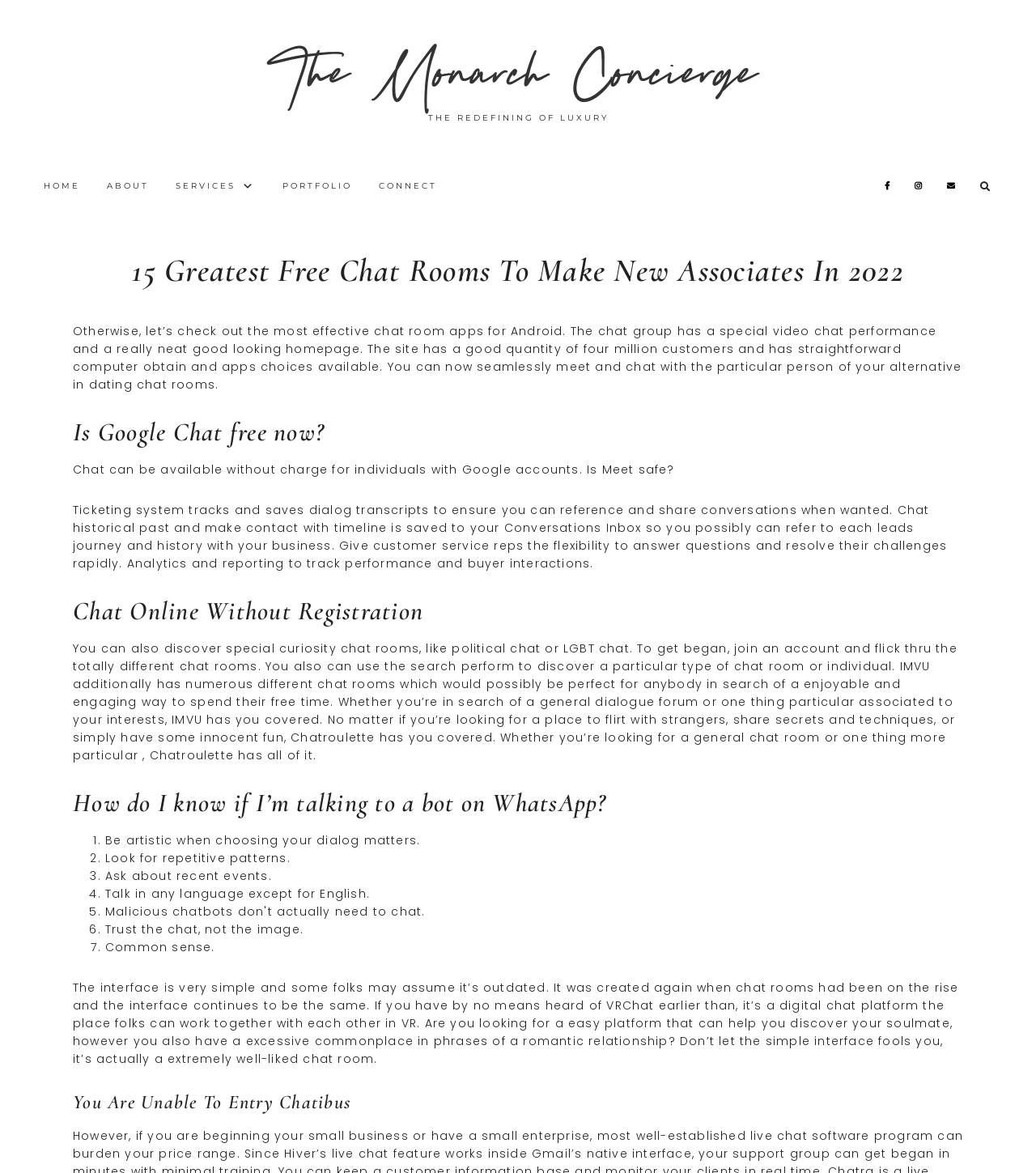Locate and extract the text of the main heading on the webpage.

15 Greatest Free Chat Rooms To Make New Associates In 2022